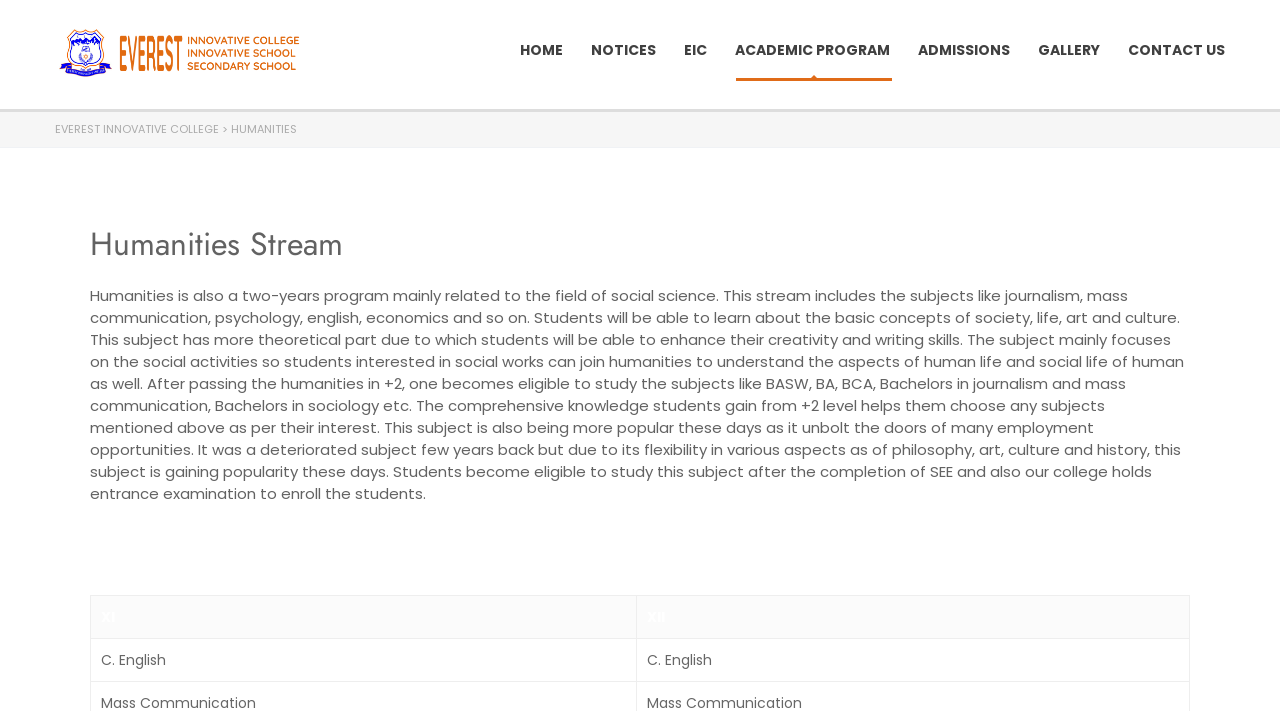Identify the bounding box coordinates of the specific part of the webpage to click to complete this instruction: "view GALLERY".

[0.811, 0.046, 0.859, 0.094]